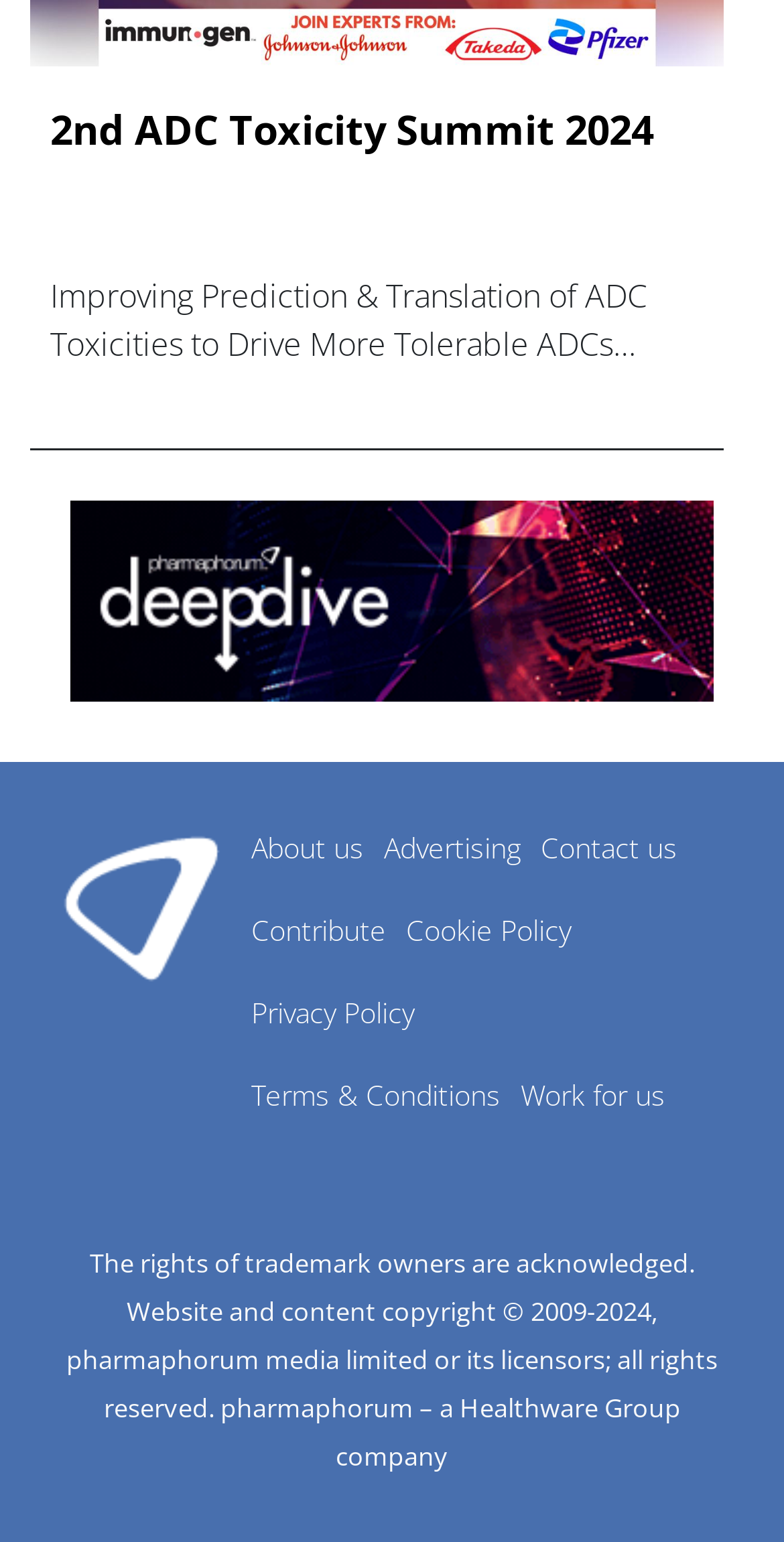Find the bounding box coordinates of the clickable region needed to perform the following instruction: "Visit the 'Pharmaphorum' website". The coordinates should be provided as four float numbers between 0 and 1, i.e., [left, top, right, bottom].

[0.077, 0.536, 0.285, 0.64]